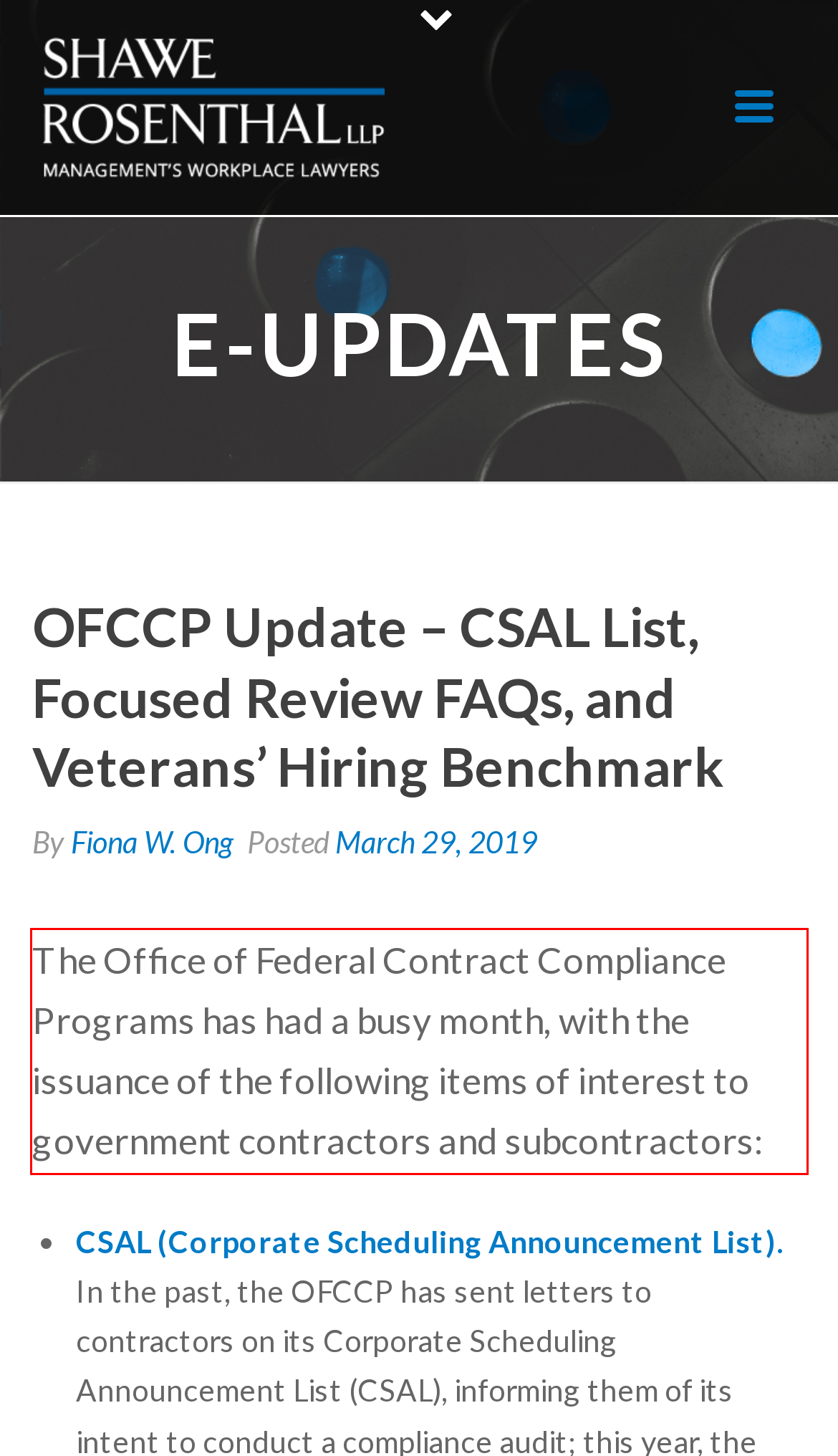Identify and extract the text within the red rectangle in the screenshot of the webpage.

The Office of Federal Contract Compliance Programs has had a busy month, with the issuance of the following items of interest to government contractors and subcontractors: